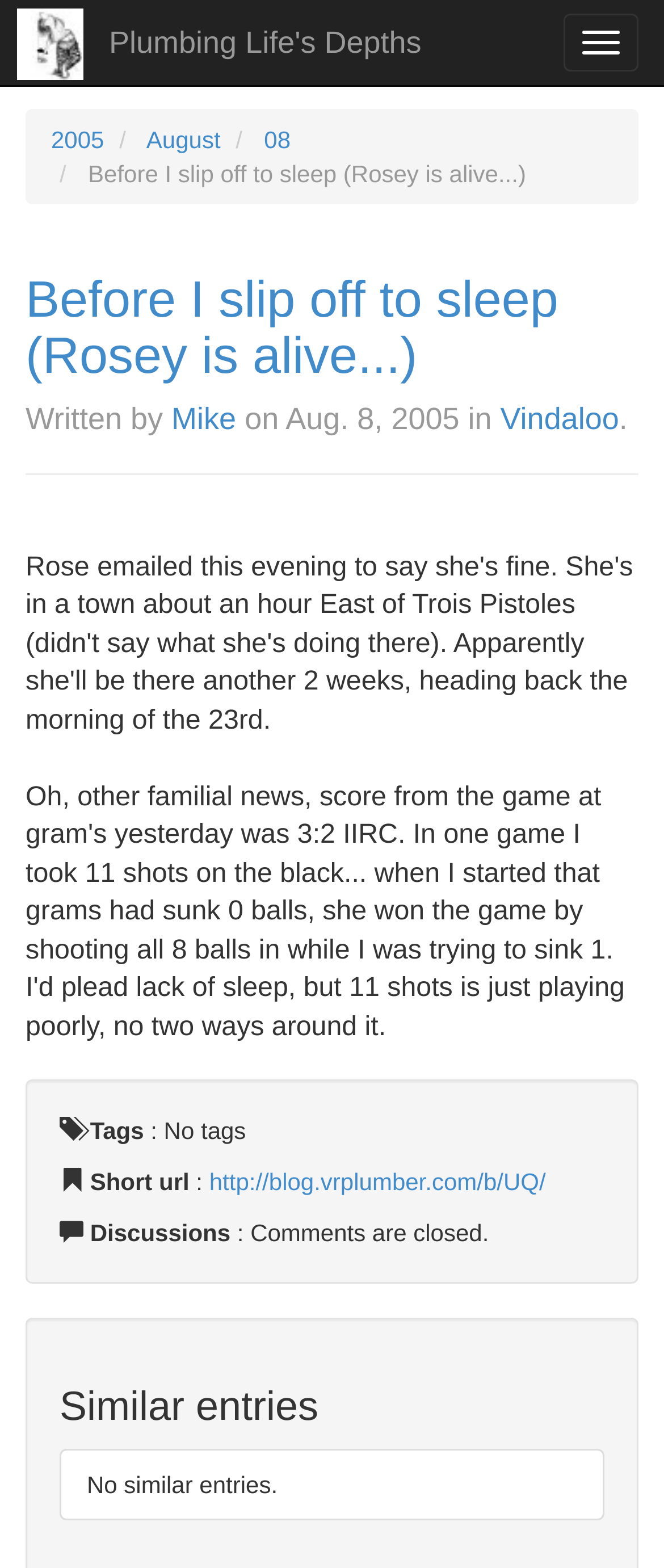Are comments allowed for this blog post?
Using the information presented in the image, please offer a detailed response to the question.

The answer can be found in the footer section of the webpage, where it says 'Discussions: Comments are closed.'